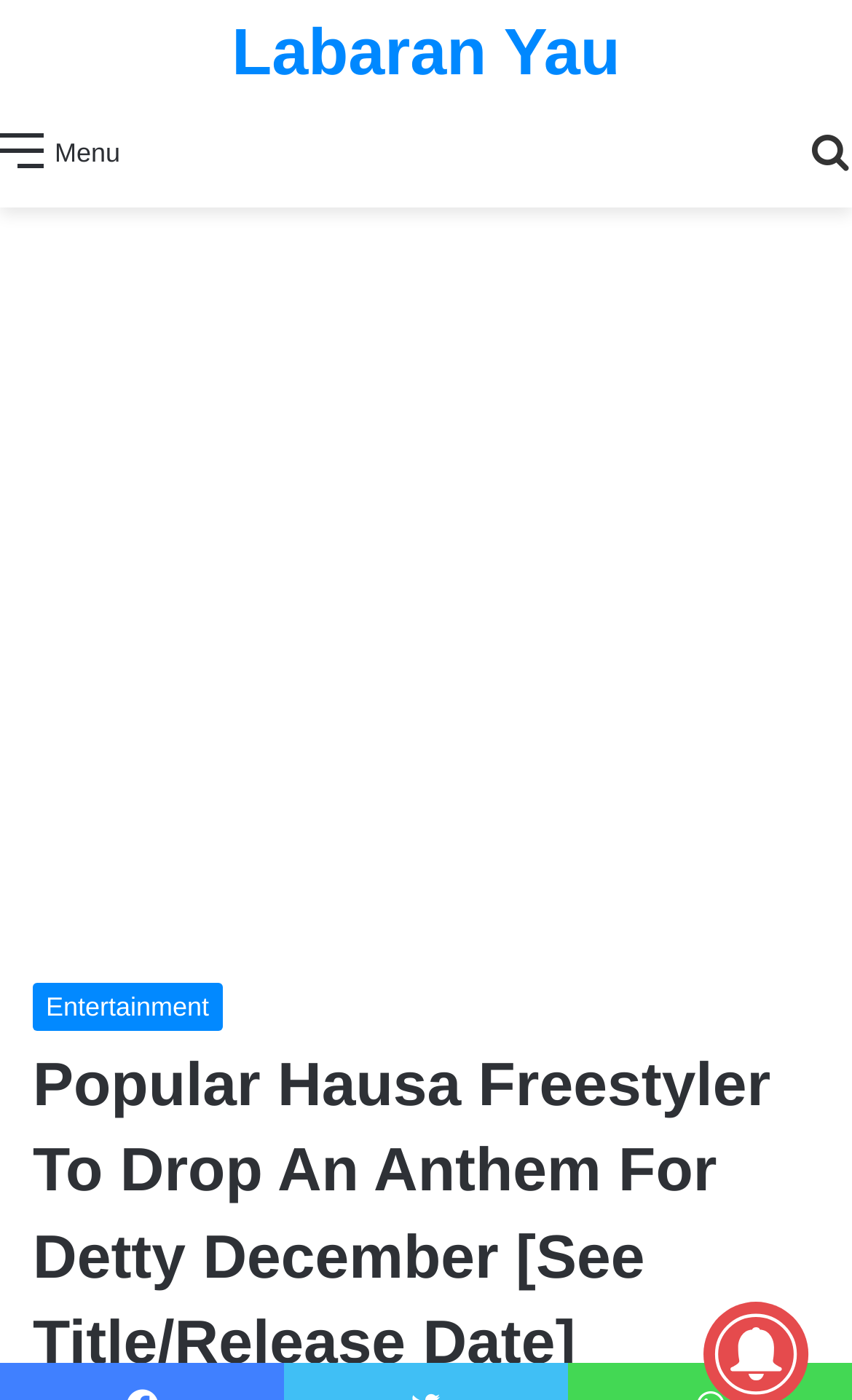Provide a brief response to the question below using a single word or phrase: 
Is there an iframe on the webpage?

Yes